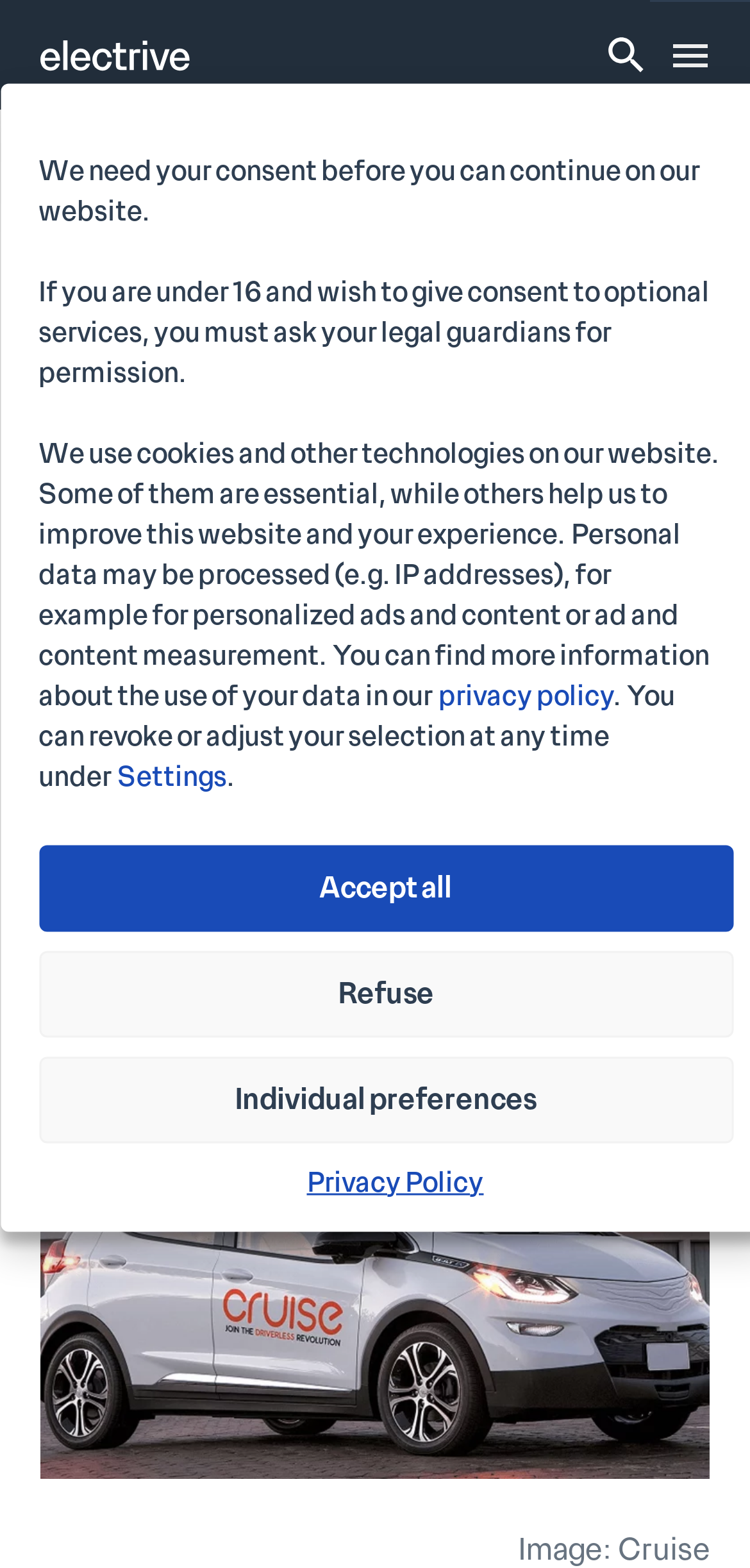From the details in the image, provide a thorough response to the question: What is the parent company of Cruise?

The answer can be found in the main article section, where it is stated that 'The California Department of Motor Vehicles (DMV) has suspended the driverless testing permit for General Motors subsidiary Cruise for its self-driving cars in the US state, effective immediately.'